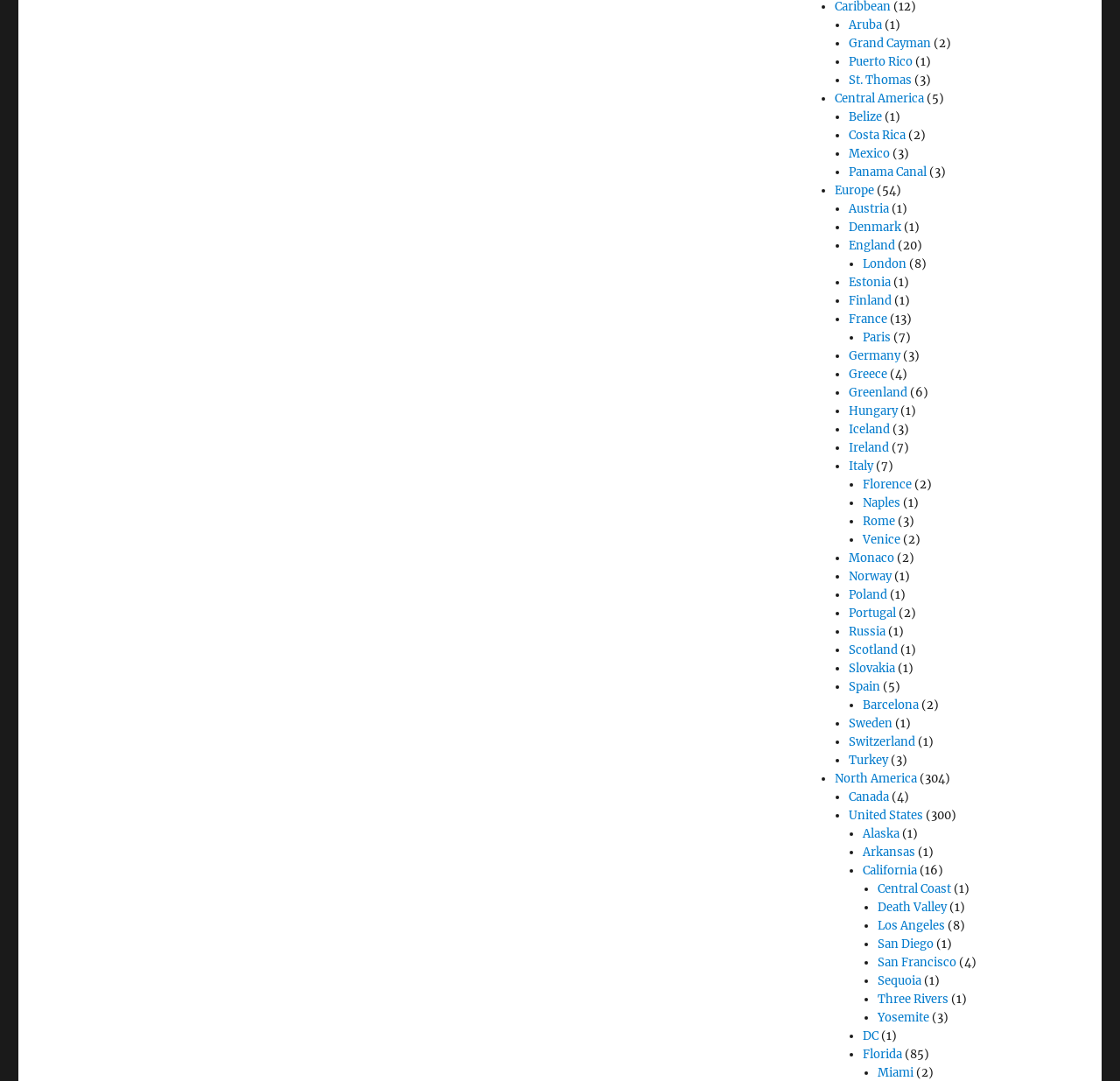Pinpoint the bounding box coordinates for the area that should be clicked to perform the following instruction: "Visit Grand Cayman".

[0.758, 0.033, 0.831, 0.047]